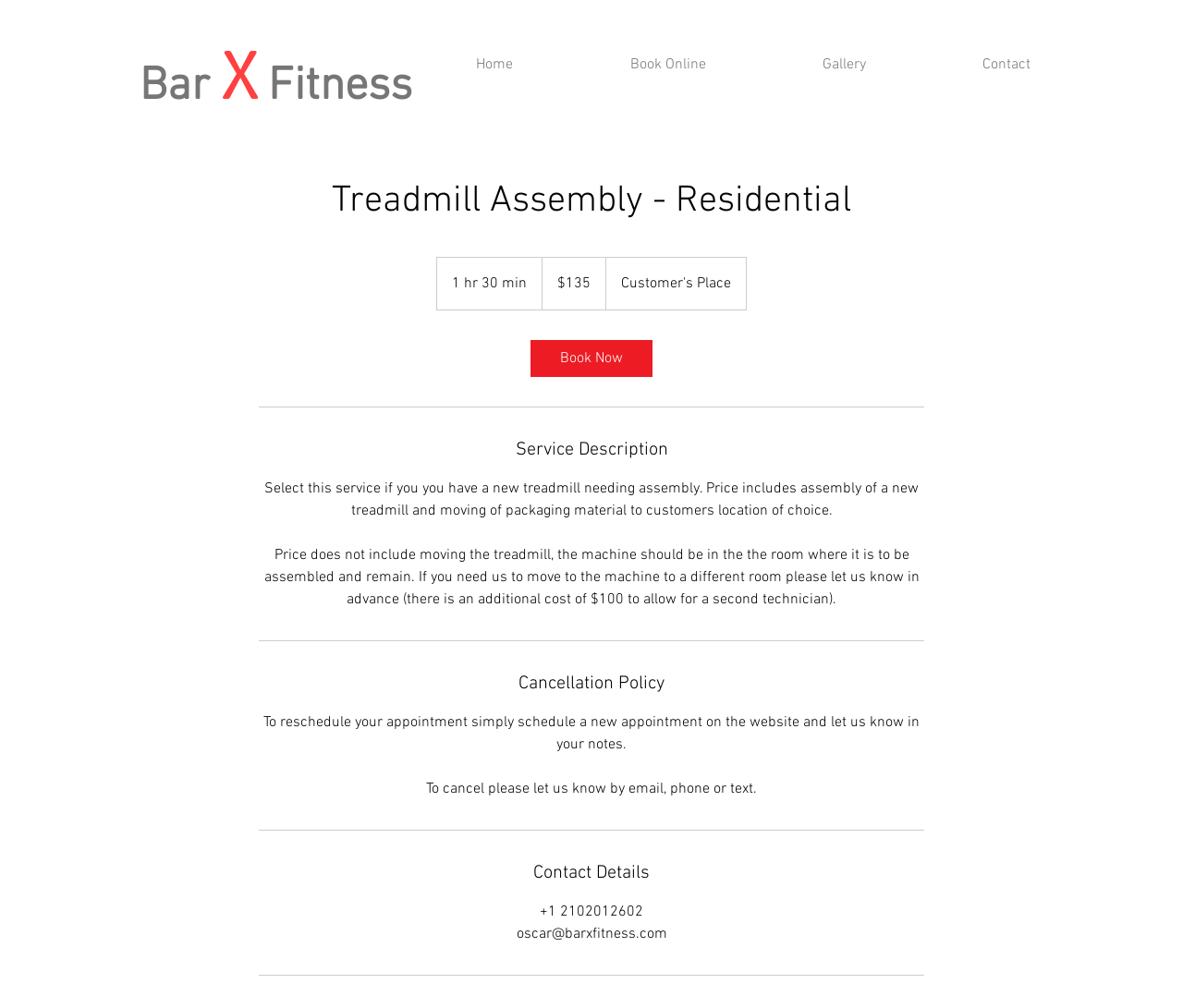Can you look at the image and give a comprehensive answer to the question:
How can you reschedule your appointment?

I found the answer by reading the cancellation policy which states that to reschedule your appointment, simply schedule a new appointment on the website and let us know in your notes.